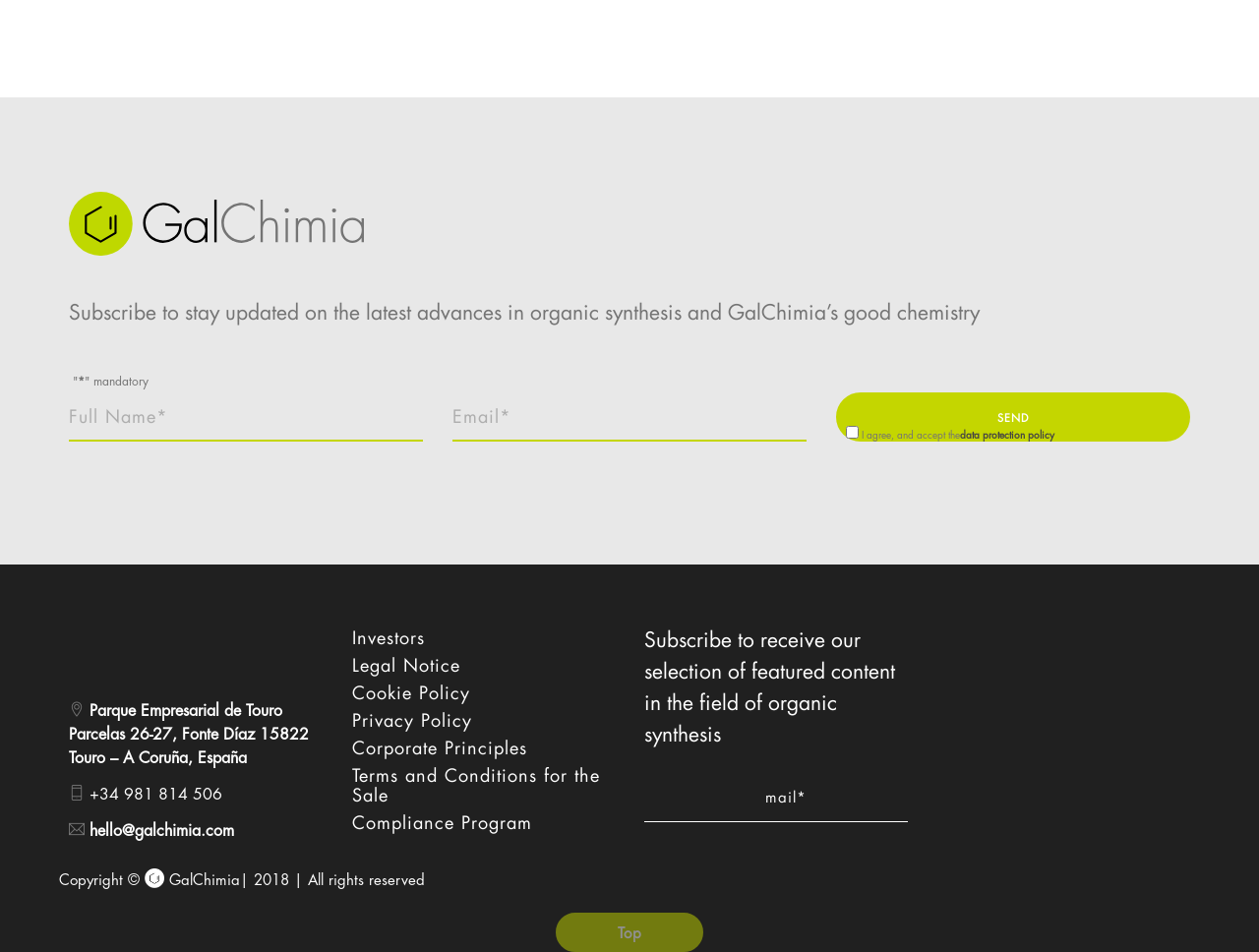Please predict the bounding box coordinates of the element's region where a click is necessary to complete the following instruction: "Subscribe to stay updated on the latest advances in organic synthesis and GalChimia’s good chemistry". The coordinates should be represented by four float numbers between 0 and 1, i.e., [left, top, right, bottom].

[0.055, 0.304, 0.945, 0.351]